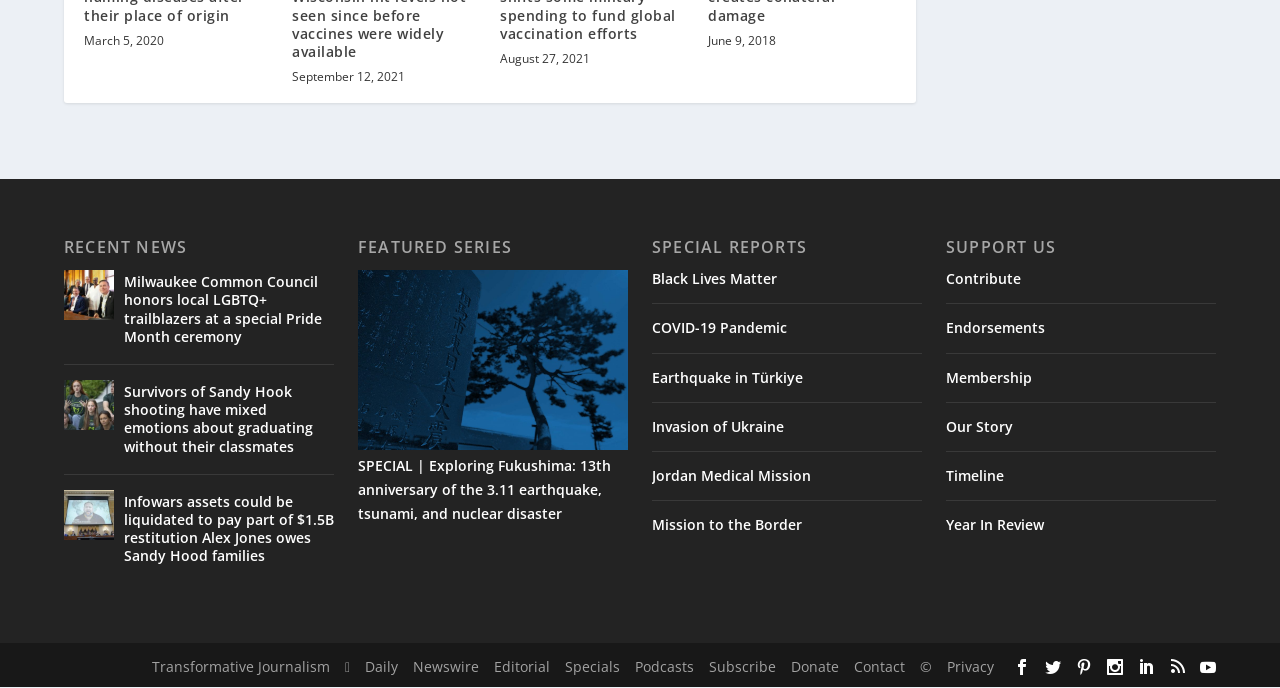Provide a short answer to the following question with just one word or phrase: How many special reports are listed?

5